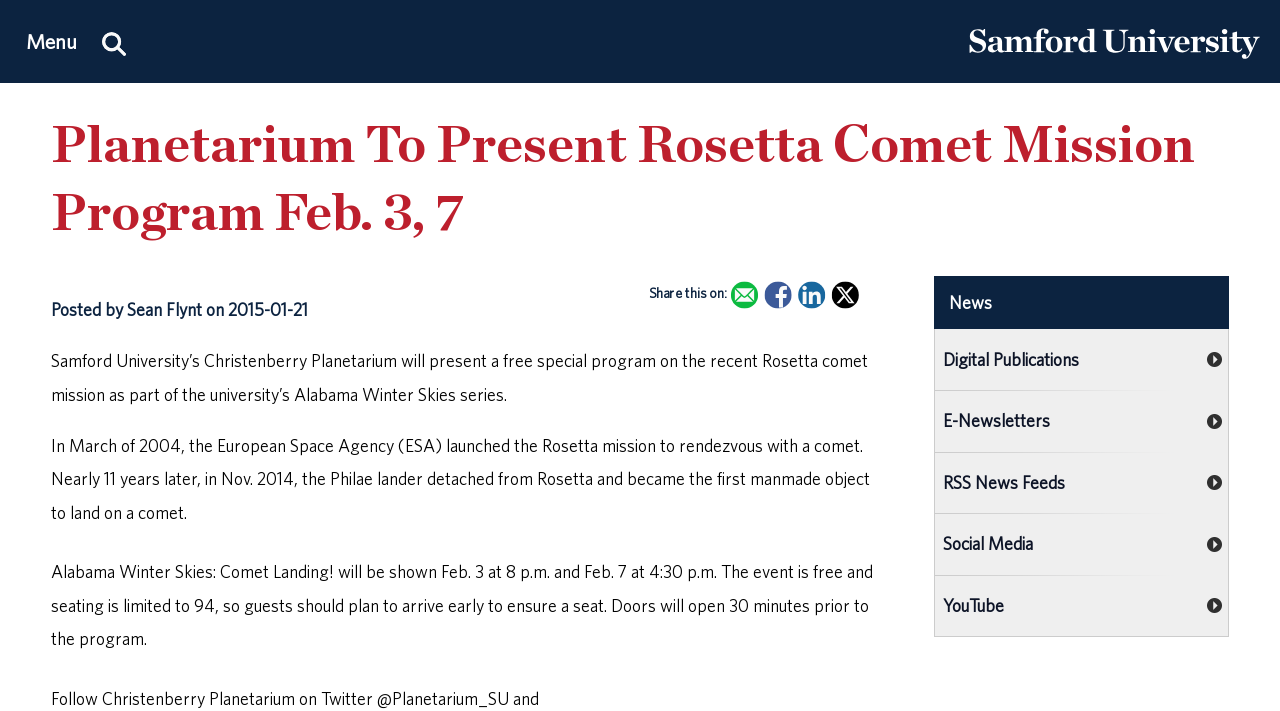Using the details in the image, give a detailed response to the question below:
What is the name of the university hosting the Rosetta comet mission program?

I found the answer by looking at the banner image section, where it says 'Samford University Logo'. This suggests that the university hosting the program is Samford University.